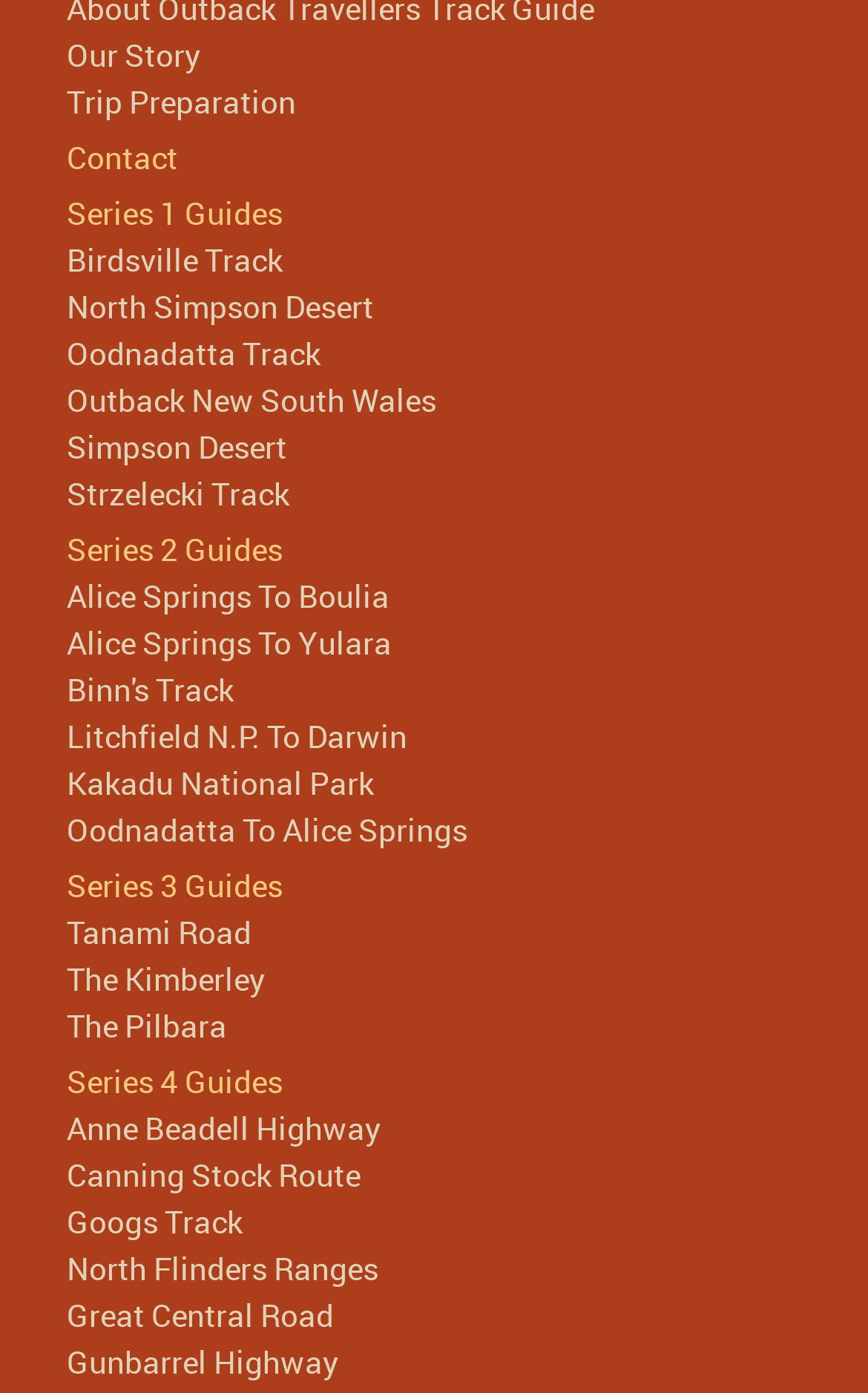Can you specify the bounding box coordinates for the region that should be clicked to fulfill this instruction: "explore Birdsville Track".

[0.077, 0.17, 0.326, 0.201]